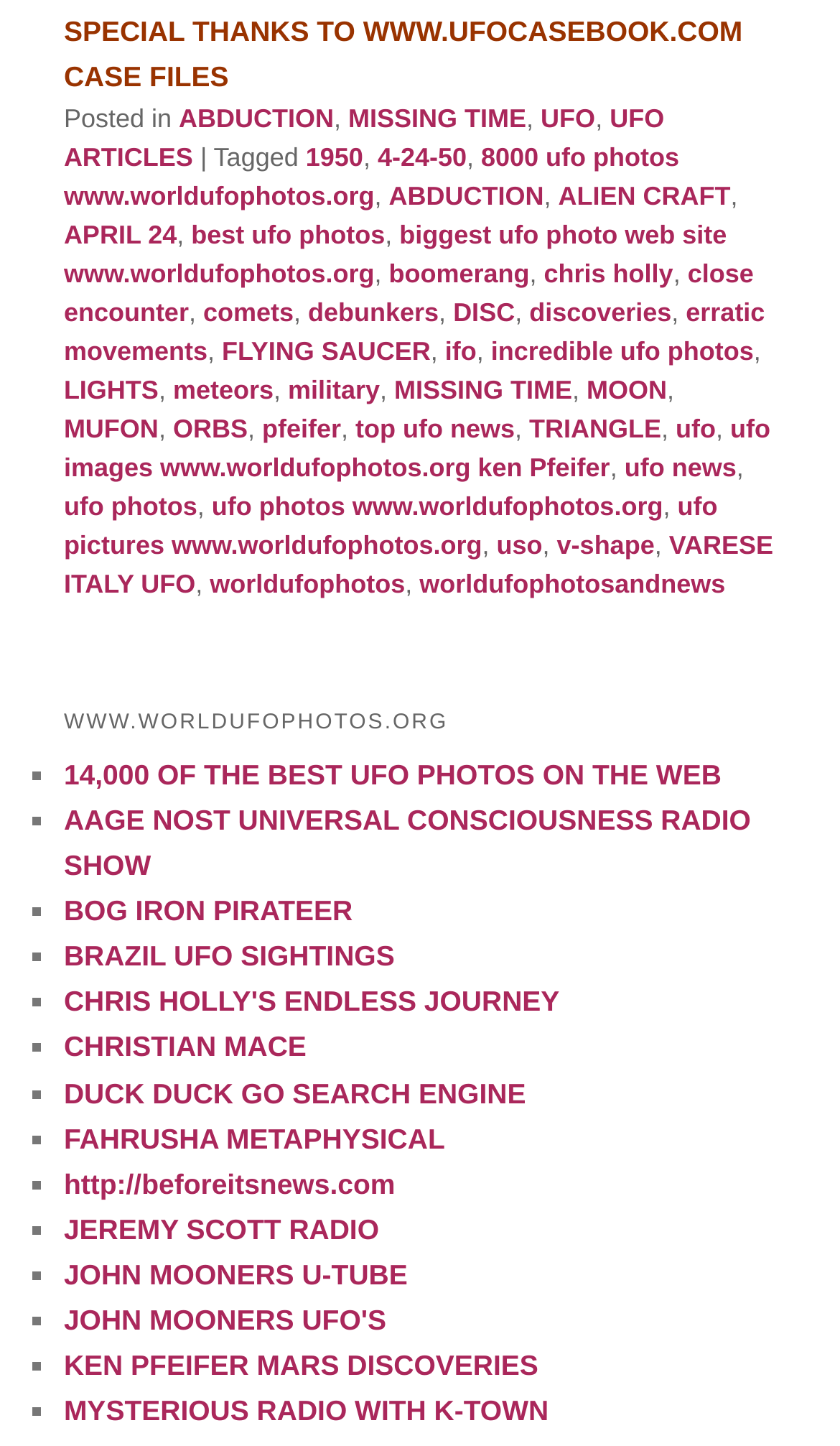Determine the coordinates of the bounding box for the clickable area needed to execute this instruction: "Visit WWW.UFOCASEBOOK.COM".

[0.432, 0.011, 0.884, 0.033]